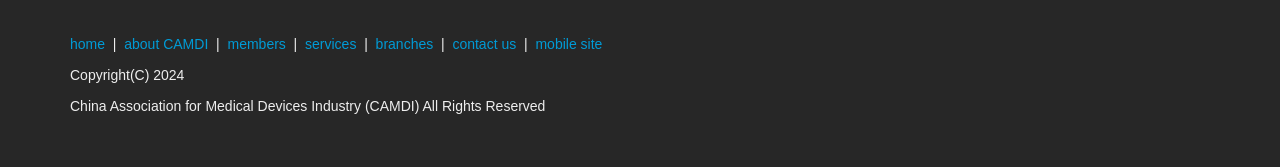What is the organization's name?
Please use the image to provide an in-depth answer to the question.

The organization's name can be found in the link 'about CAMDI' which is located at the top of the webpage, indicating that CAMDI is the abbreviation of the organization's name.